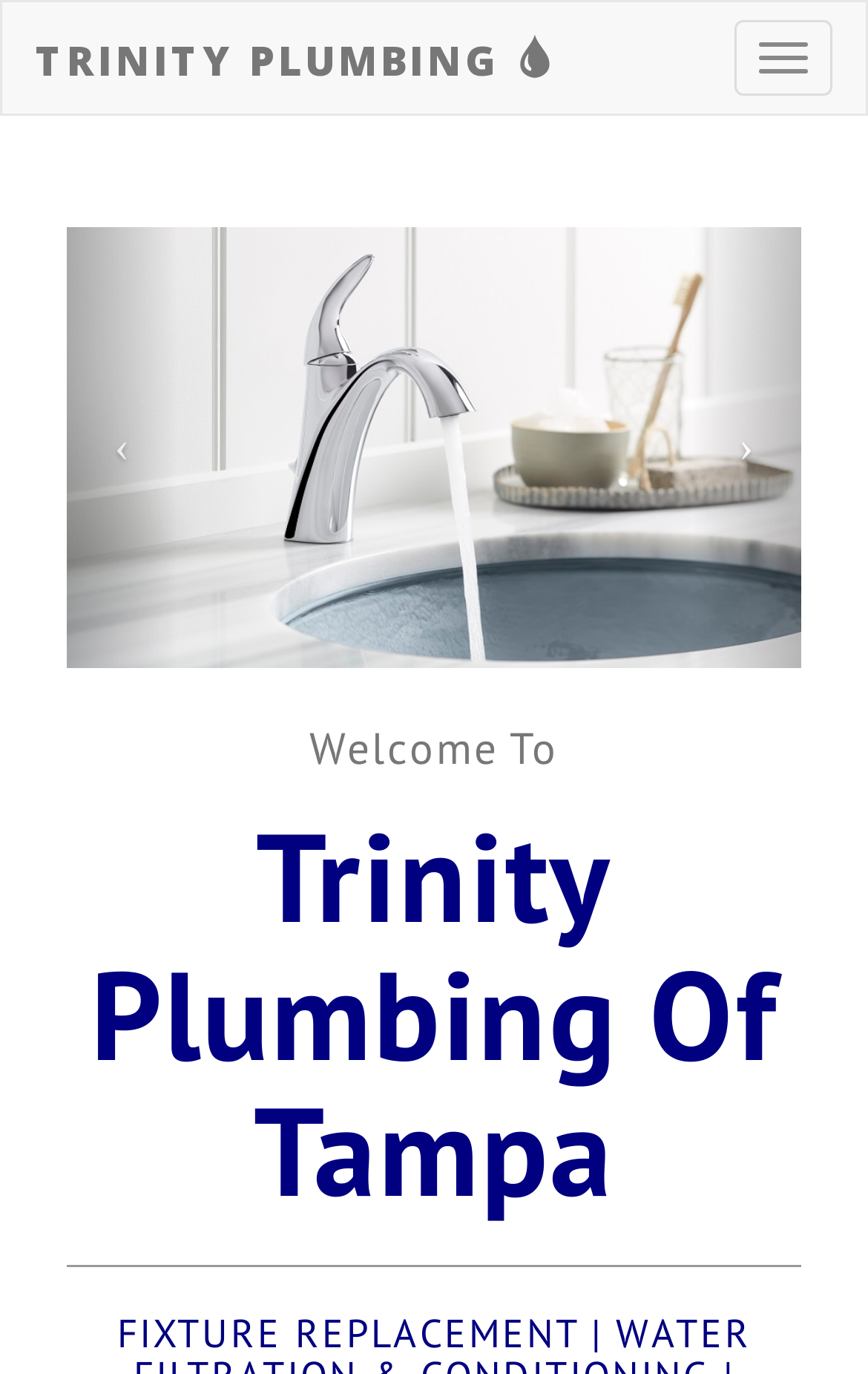Based on the image, provide a detailed and complete answer to the question: 
How many navigation links are there?

There are two navigation links, one with the text '‹' and another with the text '›', which are likely to be used for pagination.